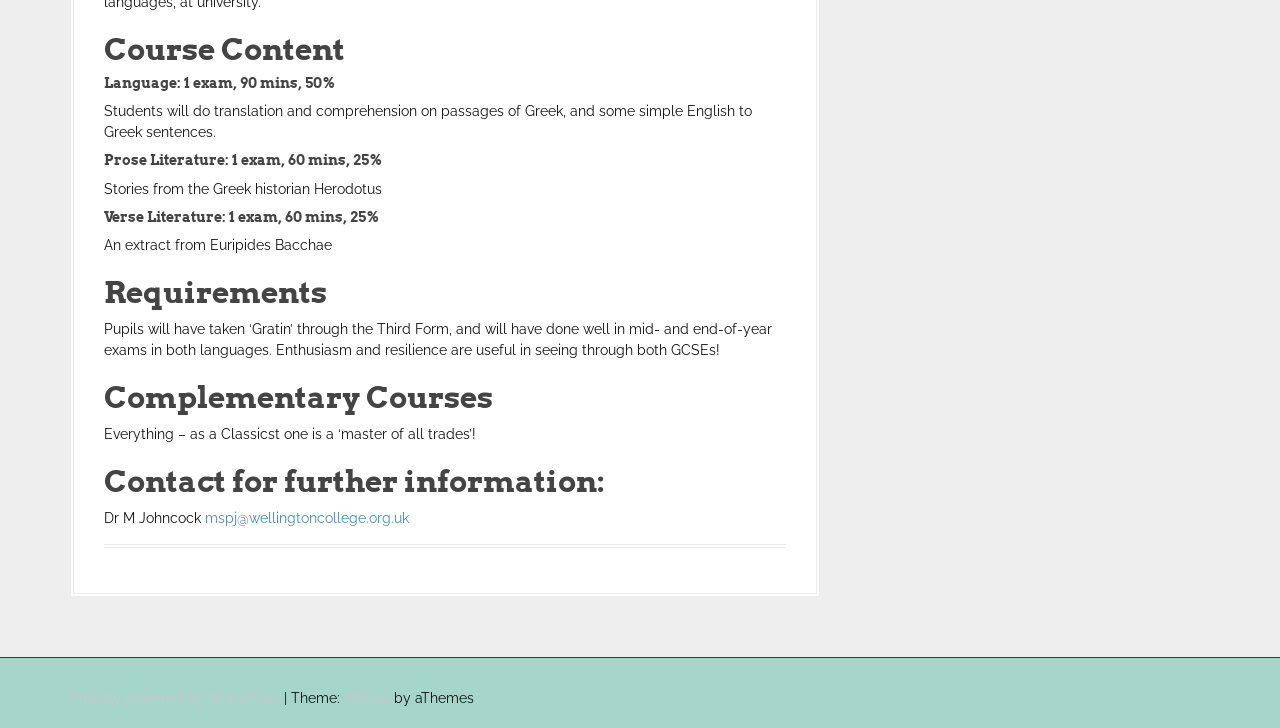Locate the UI element that matches the description mspj@wellingtoncollege.org.uk in the webpage screenshot. Return the bounding box coordinates in the format (top-left x, top-left y, bottom-right x, bottom-right y), with values ranging from 0 to 1.

[0.16, 0.701, 0.32, 0.723]